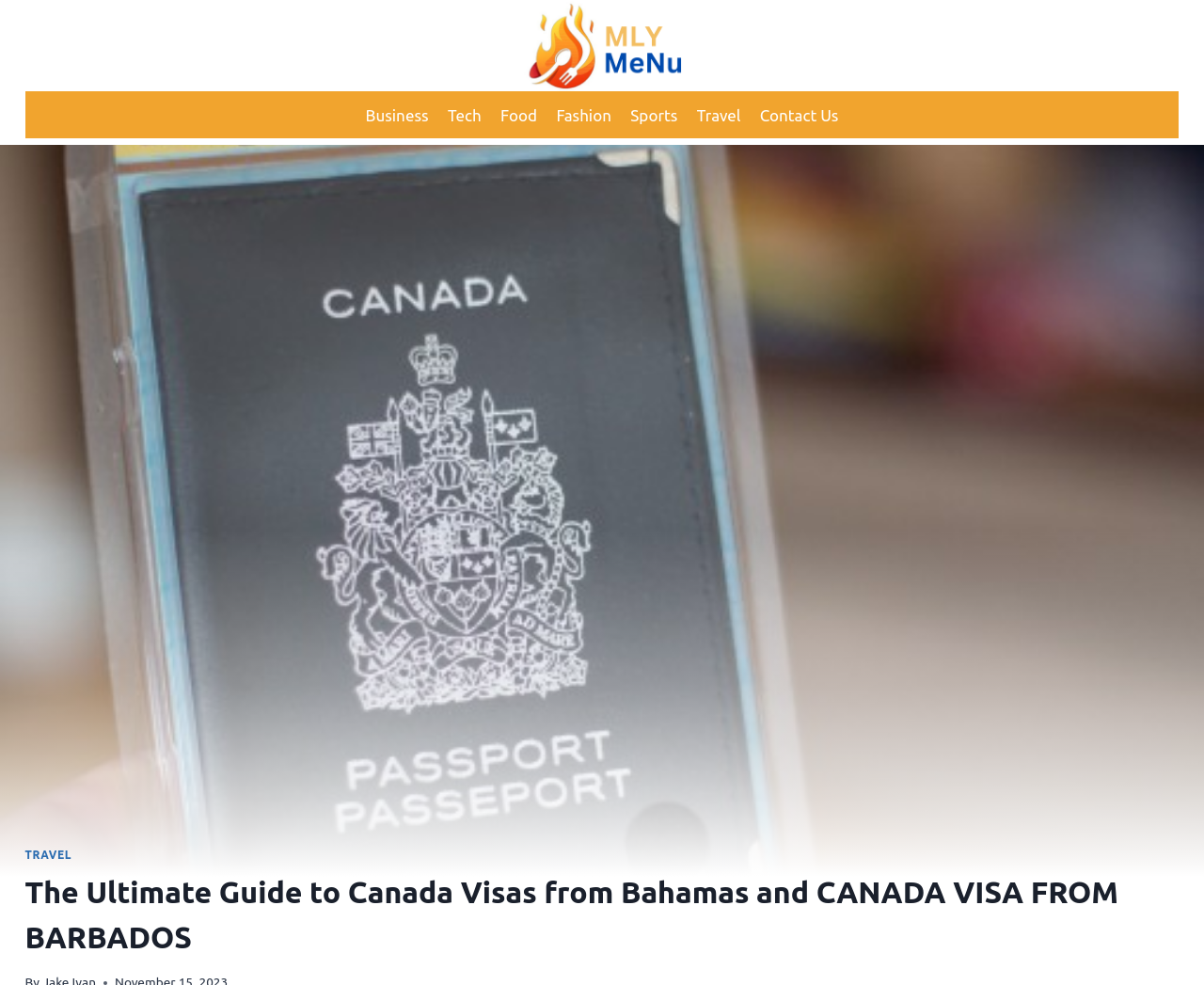Please locate the clickable area by providing the bounding box coordinates to follow this instruction: "Click on the TRAVEL link".

[0.021, 0.862, 0.059, 0.874]